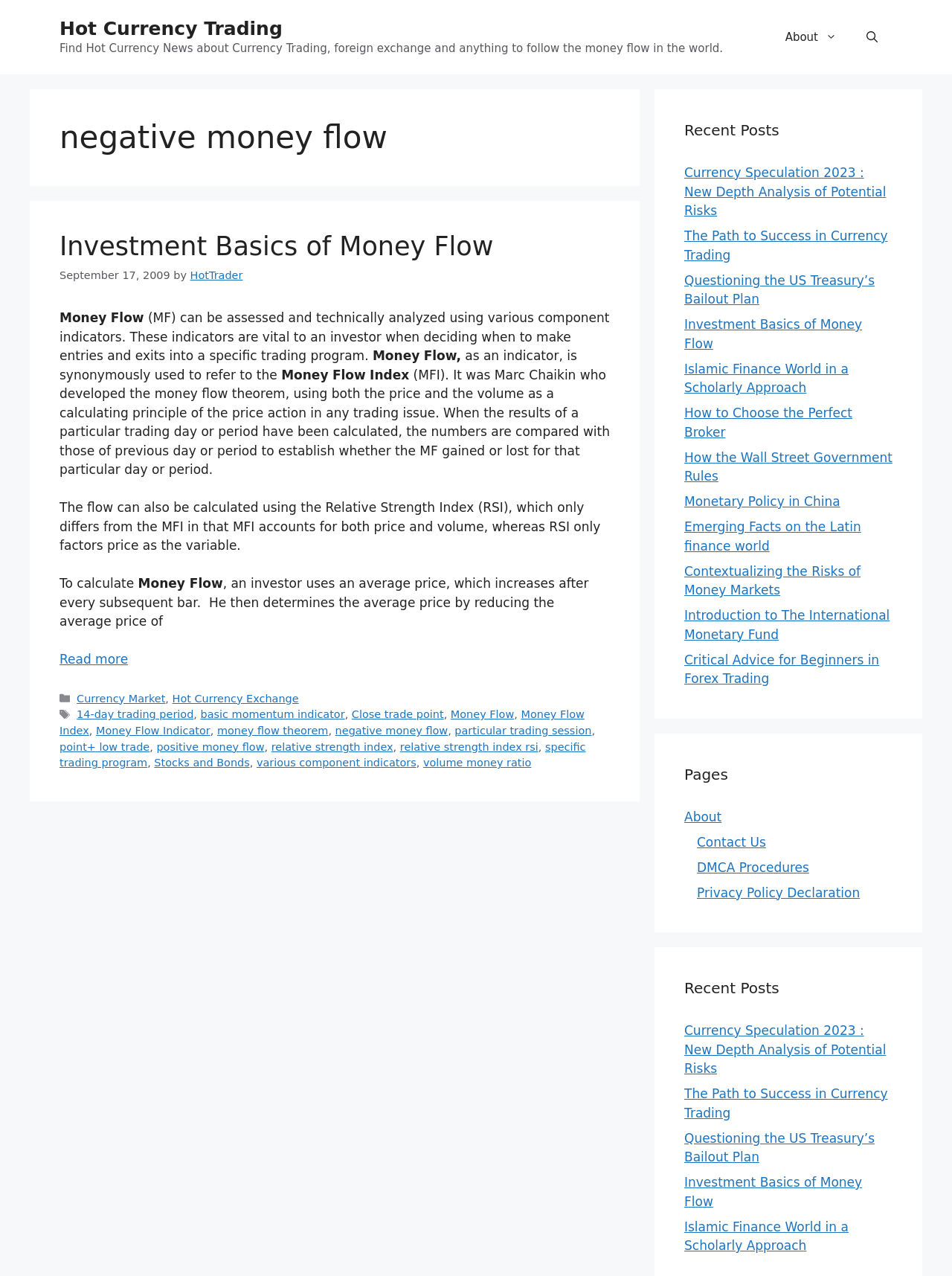Find the bounding box coordinates of the area that needs to be clicked in order to achieve the following instruction: "Read more about 'Investment Basics of Money Flow'". The coordinates should be specified as four float numbers between 0 and 1, i.e., [left, top, right, bottom].

[0.062, 0.511, 0.134, 0.523]